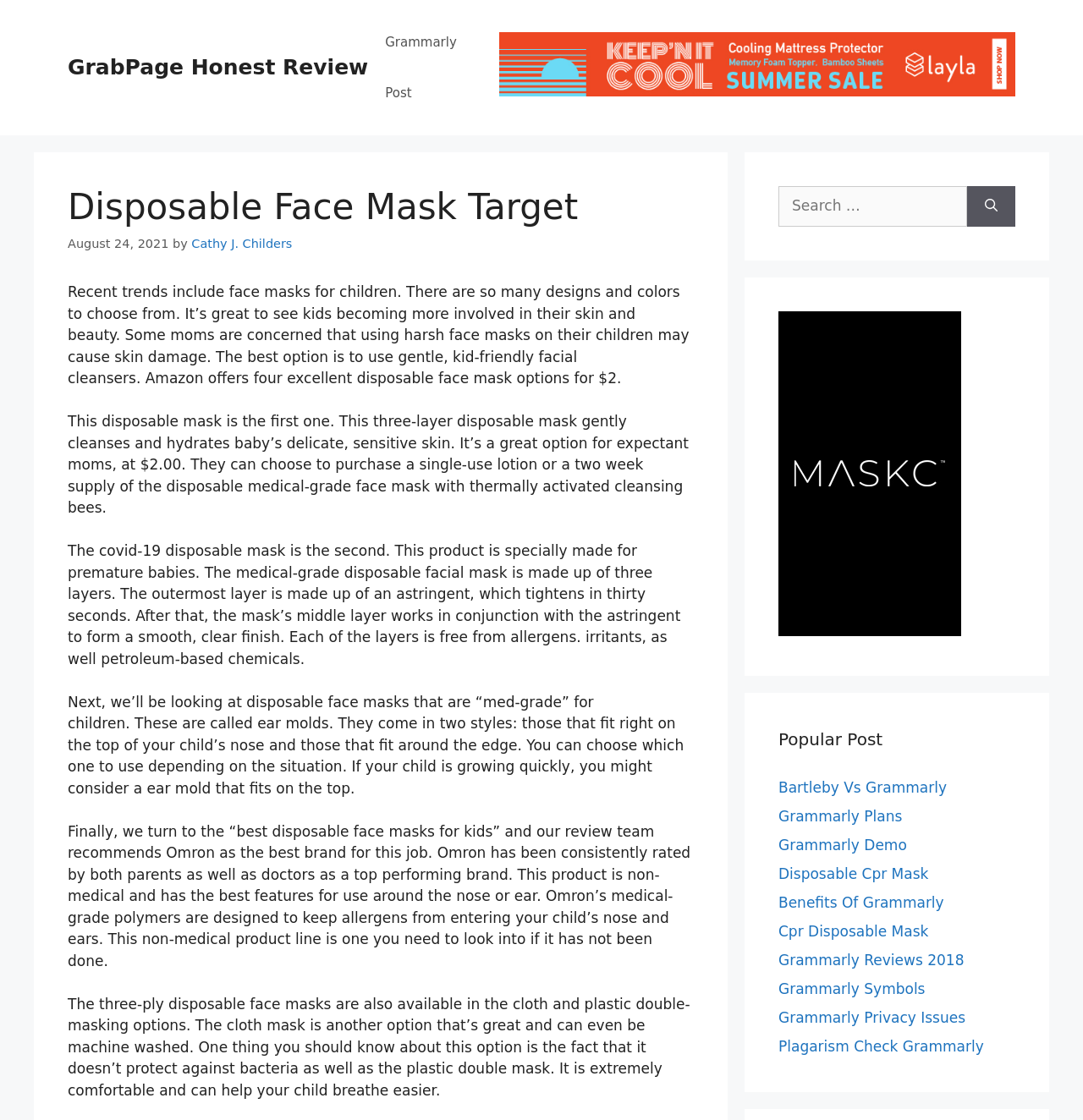Provide the text content of the webpage's main heading.

Disposable Face Mask Target